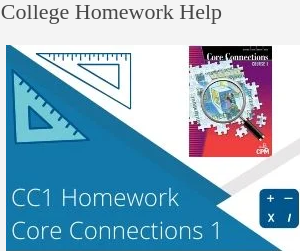Answer the following query with a single word or phrase:
What is the name of the textbook shown?

Core Connections Course 1